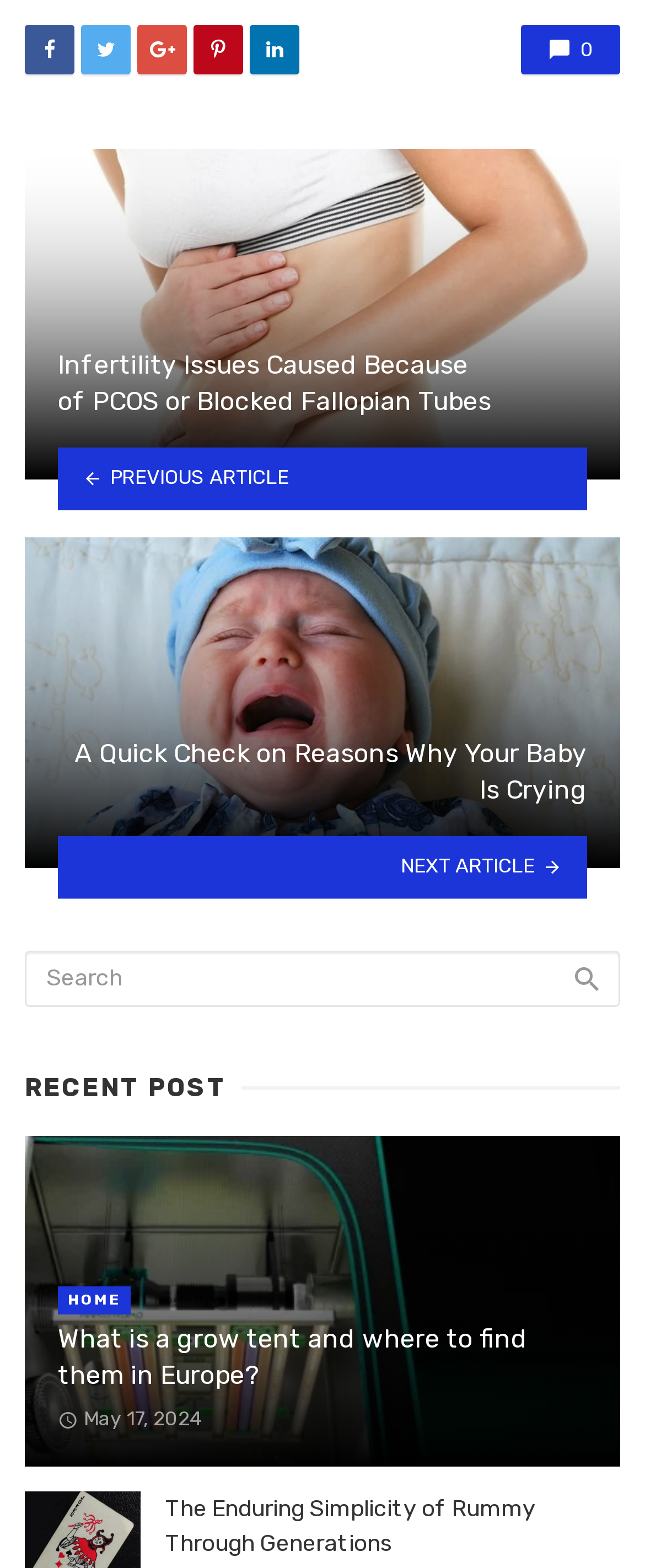Predict the bounding box coordinates of the UI element that matches this description: "name="s" placeholder="Search"". The coordinates should be in the format [left, top, right, bottom] with each value between 0 and 1.

[0.038, 0.606, 0.962, 0.642]